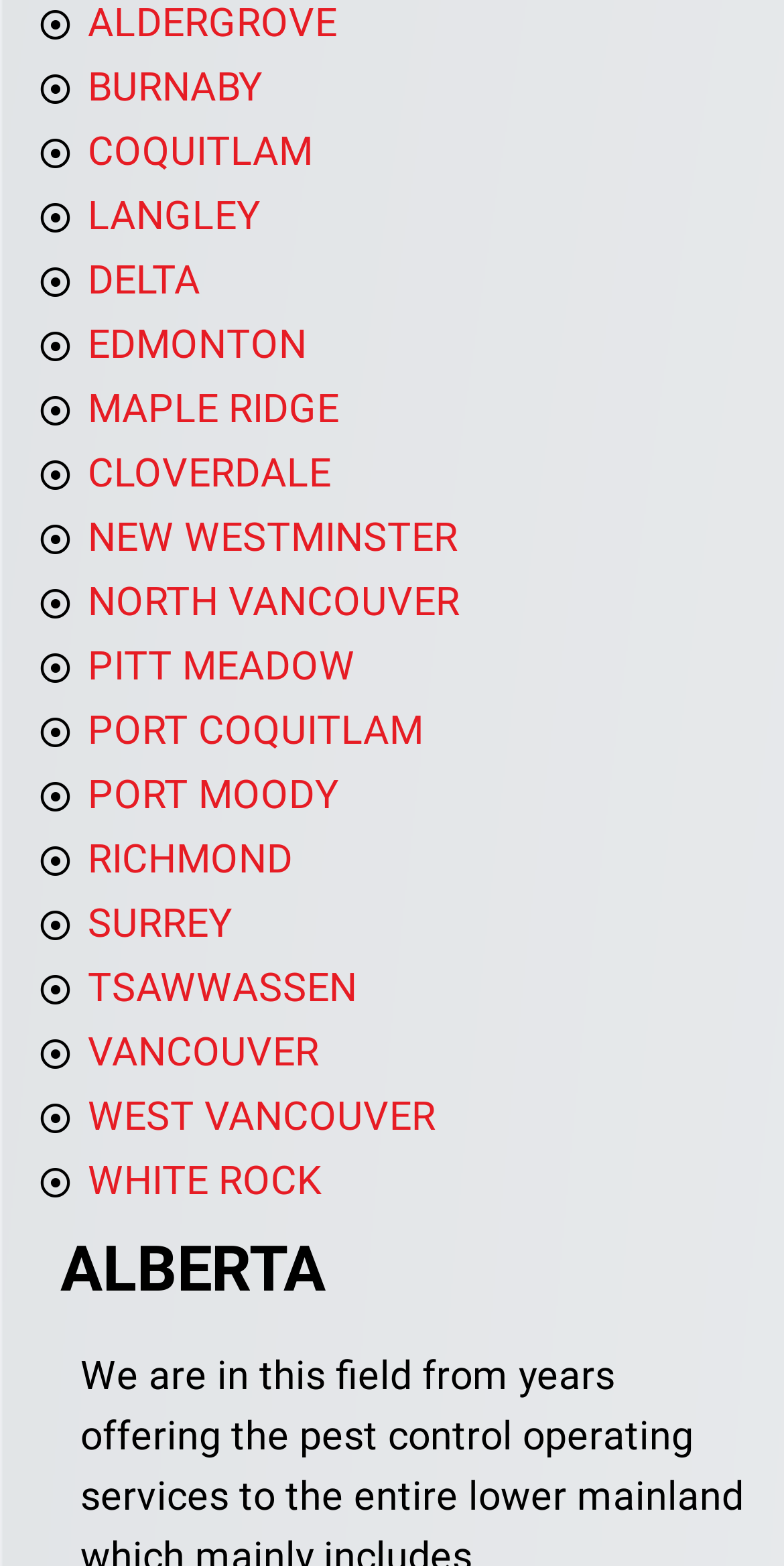Please locate the bounding box coordinates of the element that should be clicked to complete the given instruction: "view EDMONTON".

[0.112, 0.206, 0.392, 0.235]